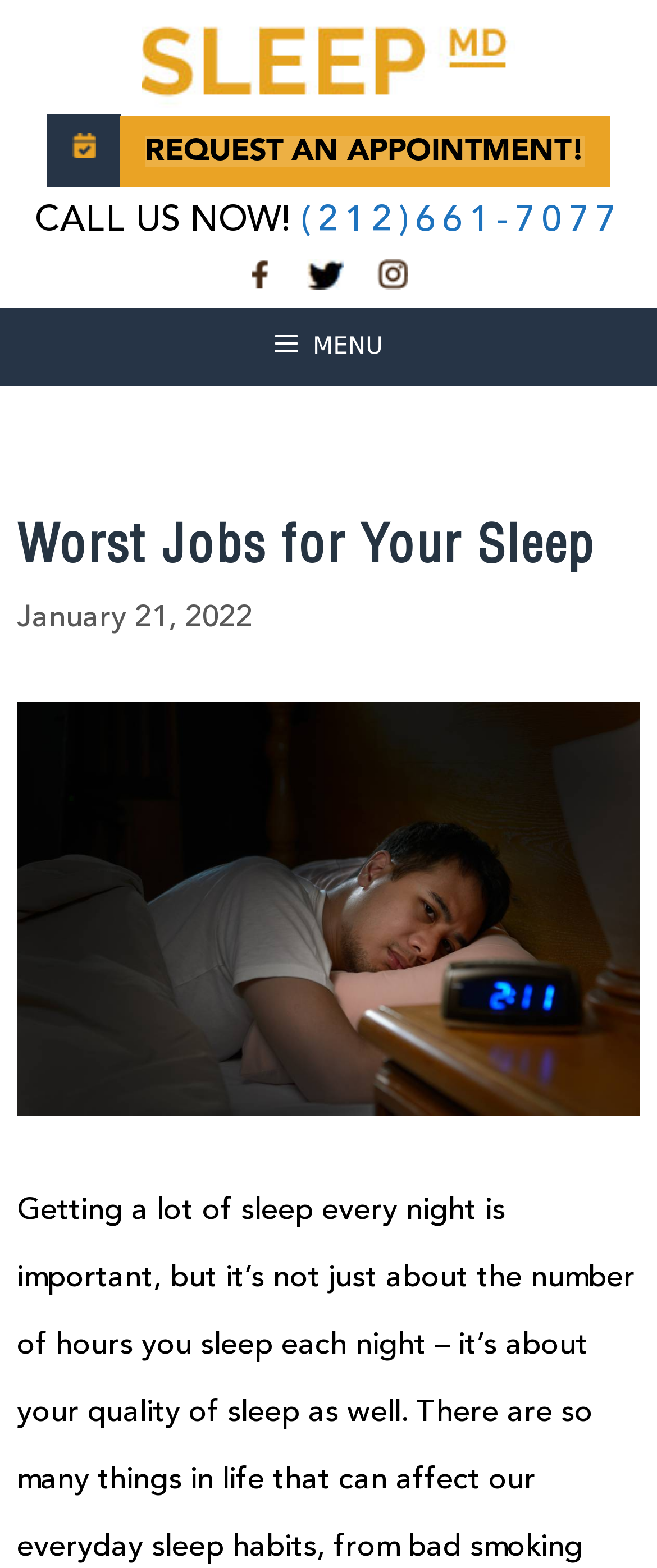Determine the bounding box coordinates for the UI element described. Format the coordinates as (top-left x, top-left y, bottom-right x, bottom-right y) and ensure all values are between 0 and 1. Element description: aria-label="facebook"

[0.354, 0.168, 0.442, 0.19]